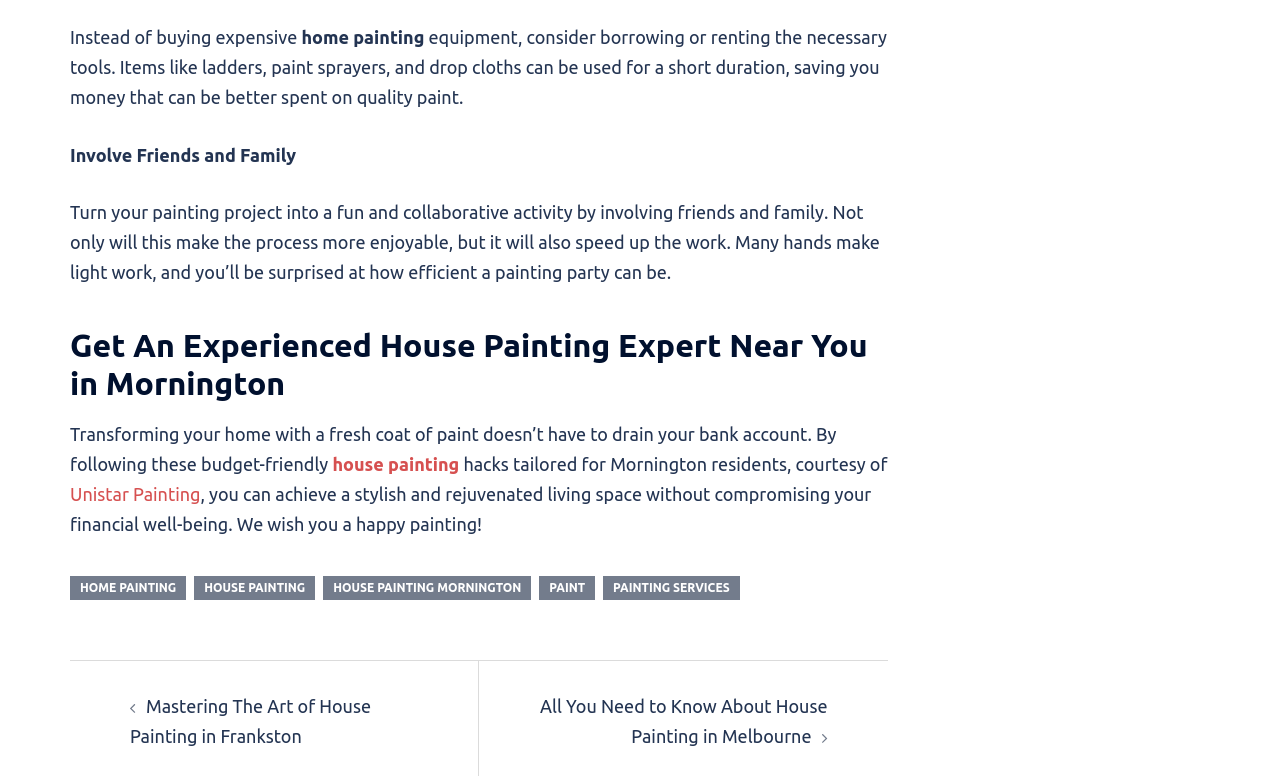Bounding box coordinates must be specified in the format (top-left x, top-left y, bottom-right x, bottom-right y). All values should be floating point numbers between 0 and 1. What are the bounding box coordinates of the UI element described as: paint

[0.481, 0.734, 0.52, 0.773]